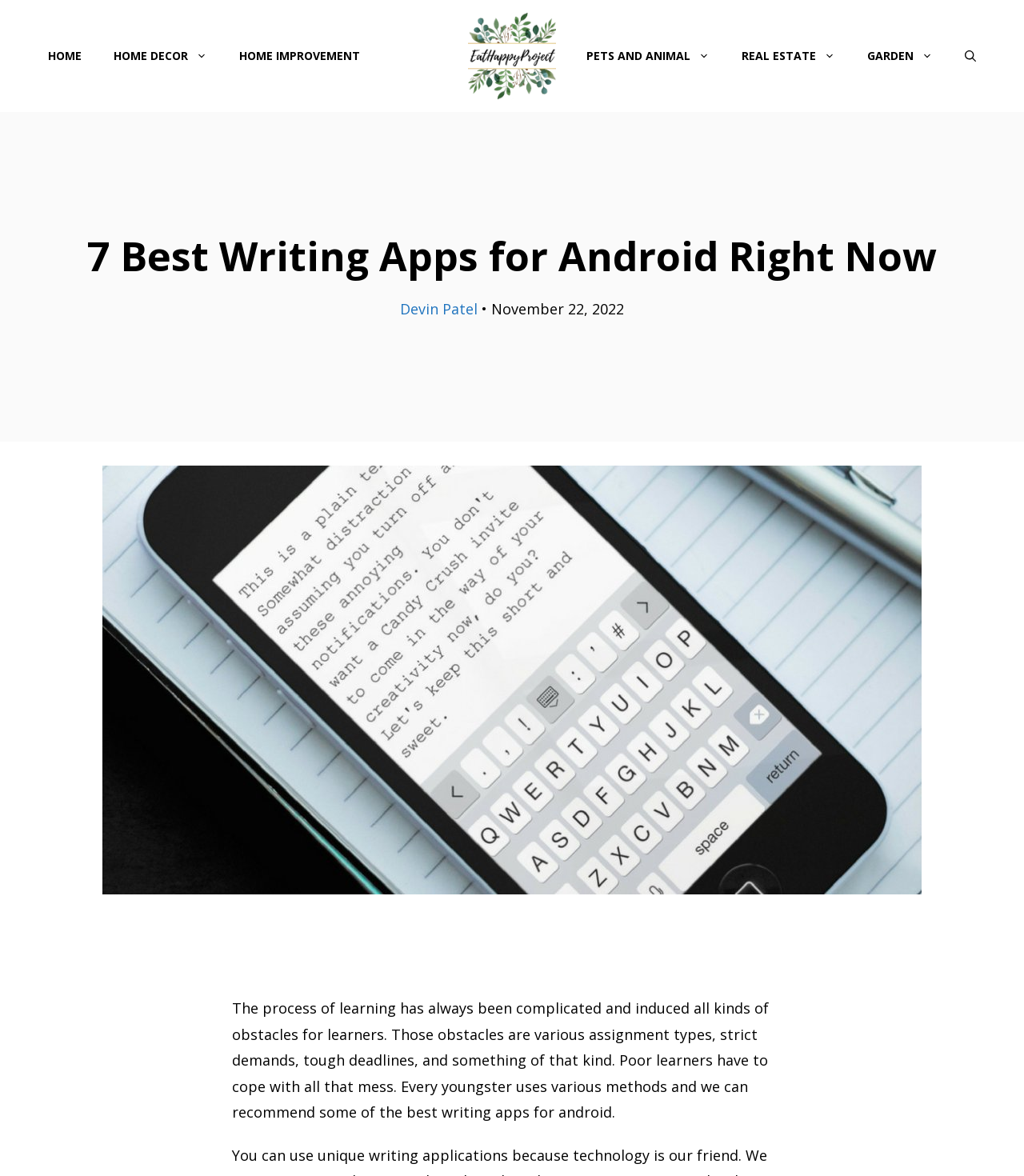Please determine the primary heading and provide its text.

7 Best Writing Apps for Android Right Now